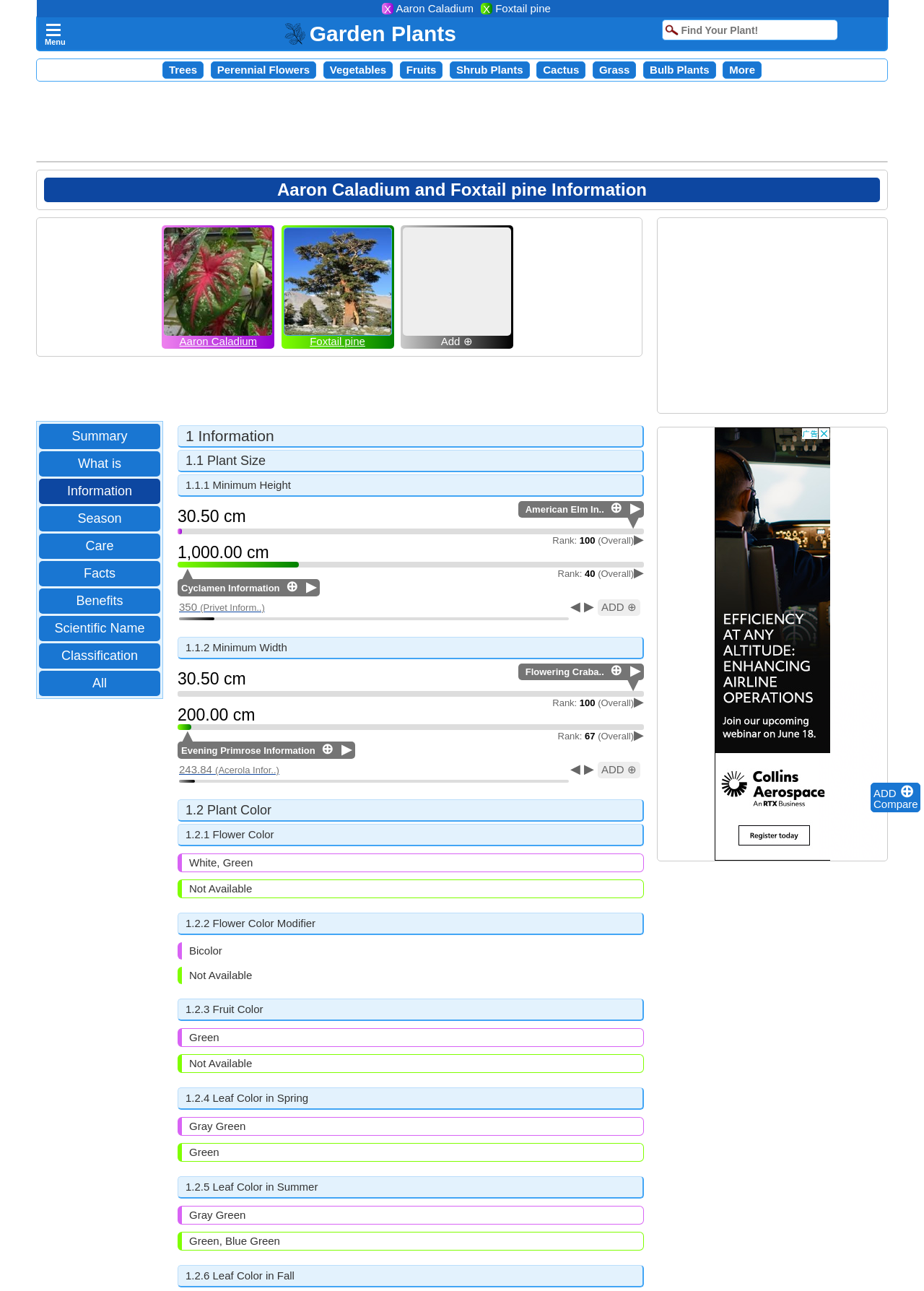Highlight the bounding box coordinates of the region I should click on to meet the following instruction: "Add Cyclamen Information to compare".

[0.309, 0.448, 0.327, 0.46]